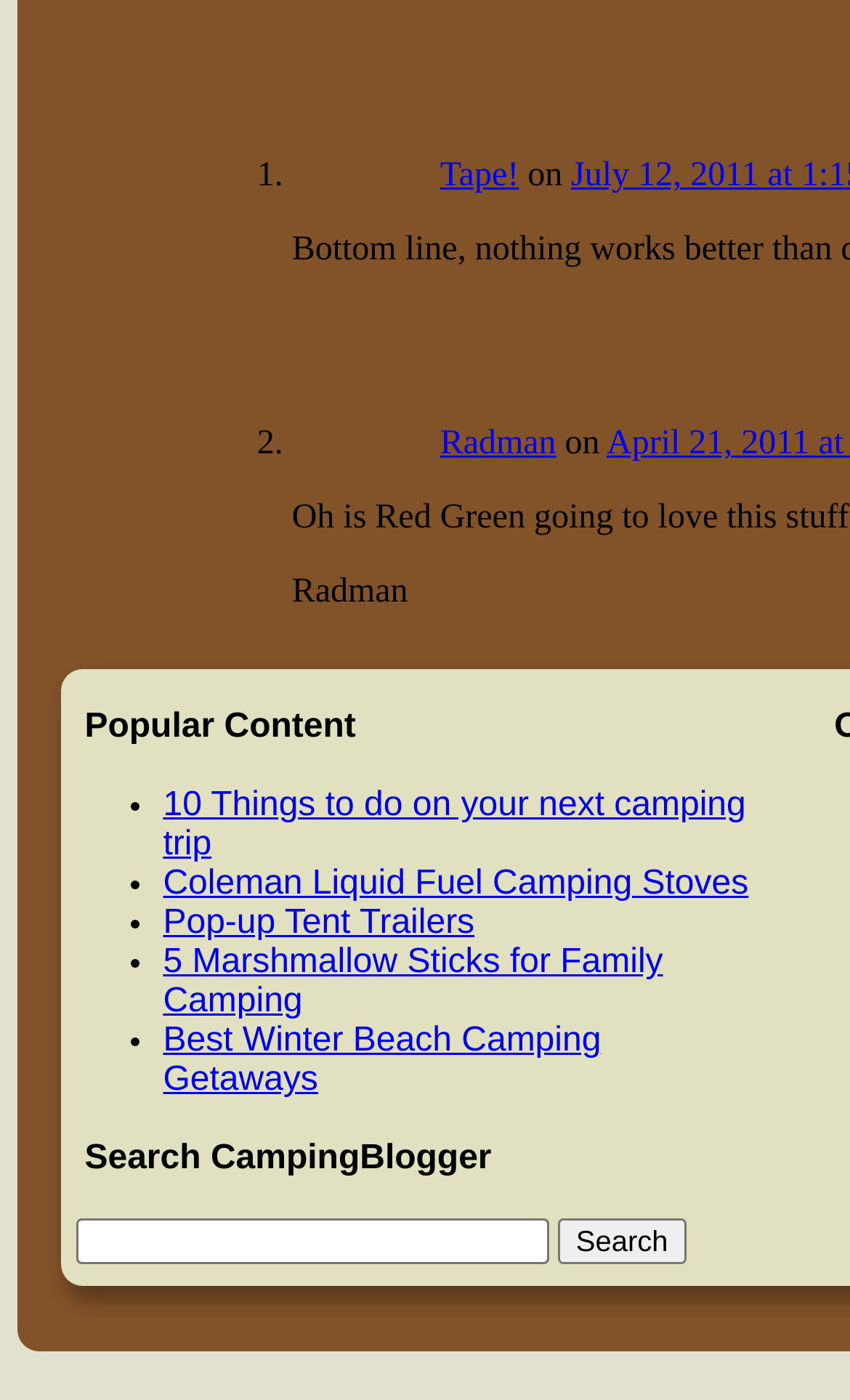Indicate the bounding box coordinates of the clickable region to achieve the following instruction: "Click on 'Search' button."

[0.657, 0.871, 0.806, 0.904]